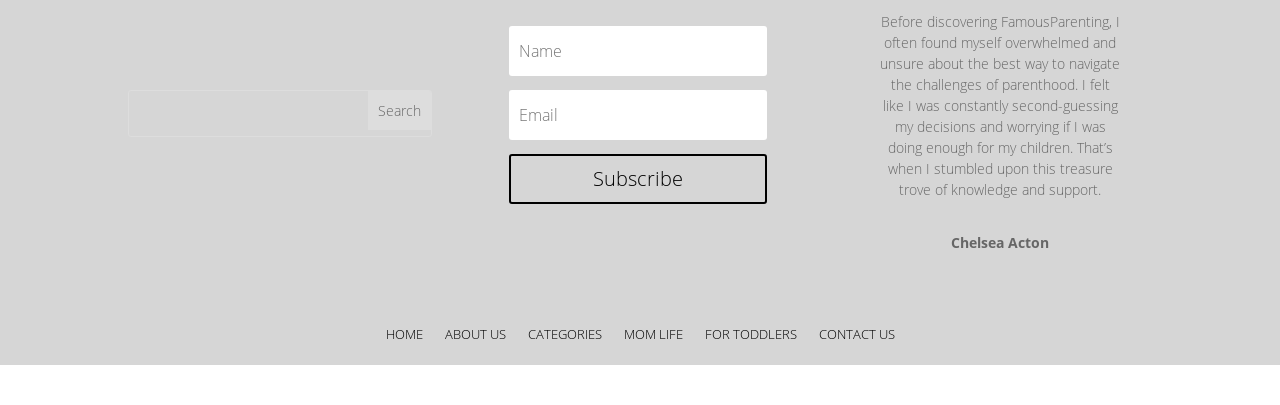Locate the bounding box coordinates of the UI element described by: "name="s"". Provide the coordinates as four float numbers between 0 and 1, formatted as [left, top, right, bottom].

[0.101, 0.225, 0.287, 0.322]